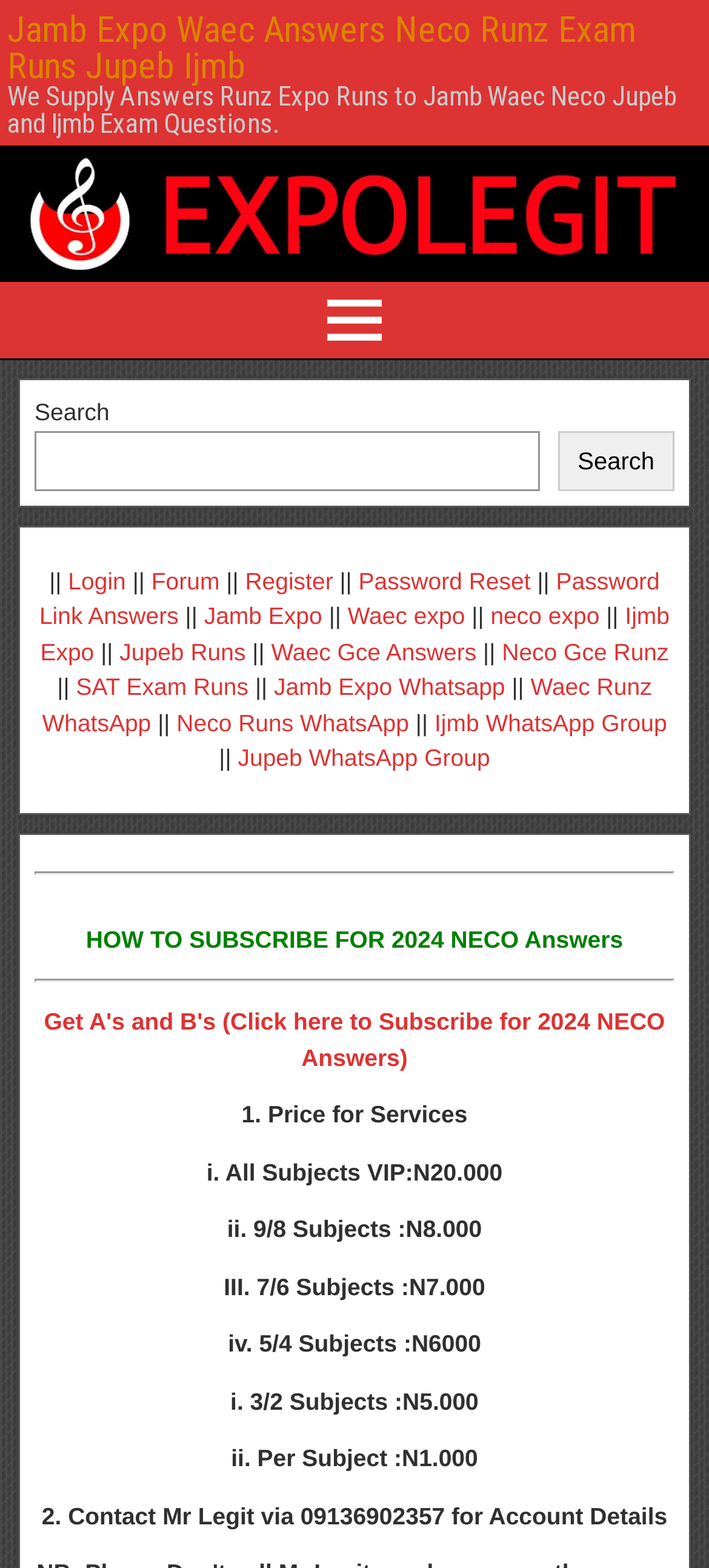Locate the bounding box coordinates of the element you need to click to accomplish the task described by this instruction: "Click on Jamb Expo".

[0.288, 0.384, 0.455, 0.402]